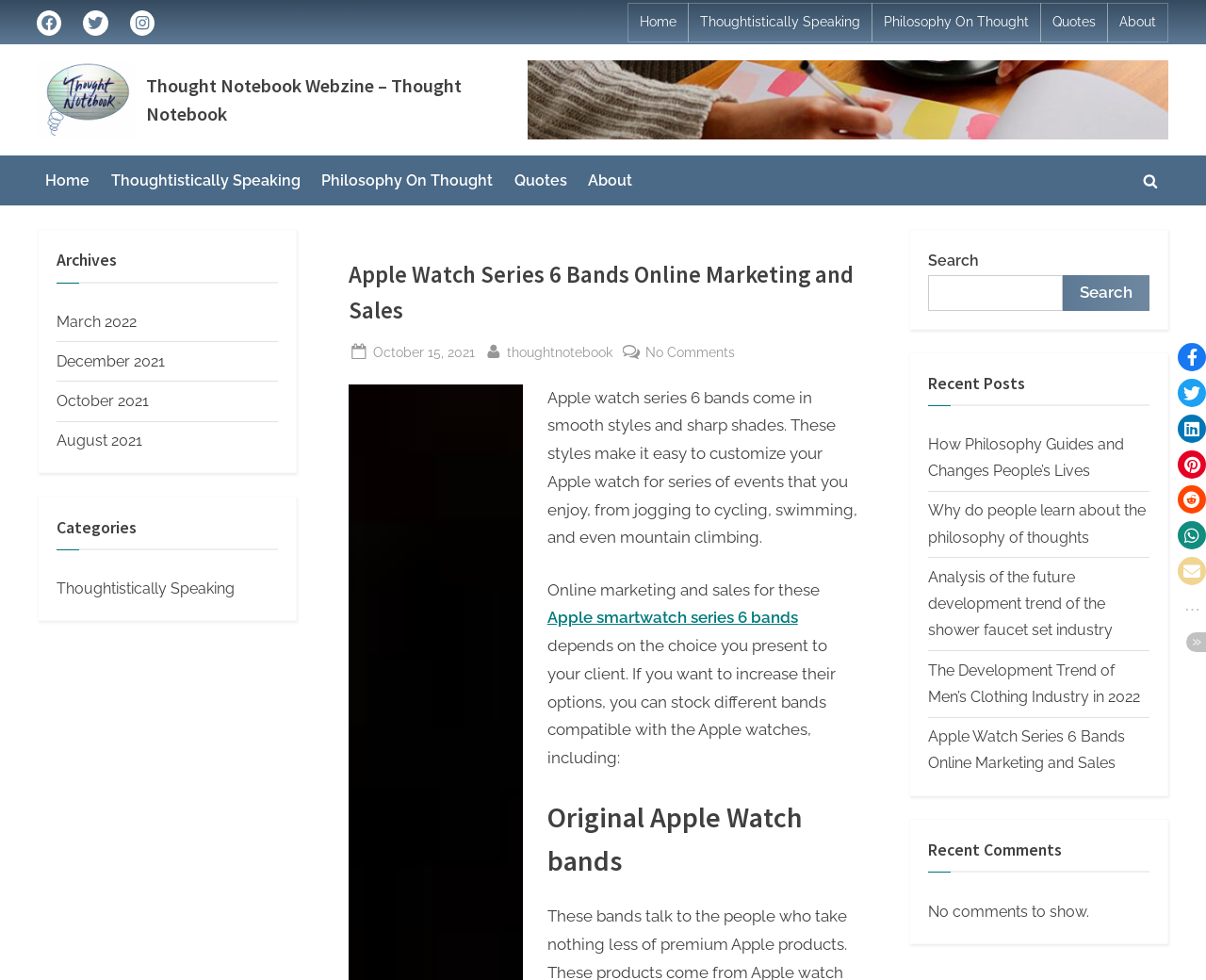What is the main topic of the first article?
Please use the image to provide a one-word or short phrase answer.

Apple Watch Series 6 Bands